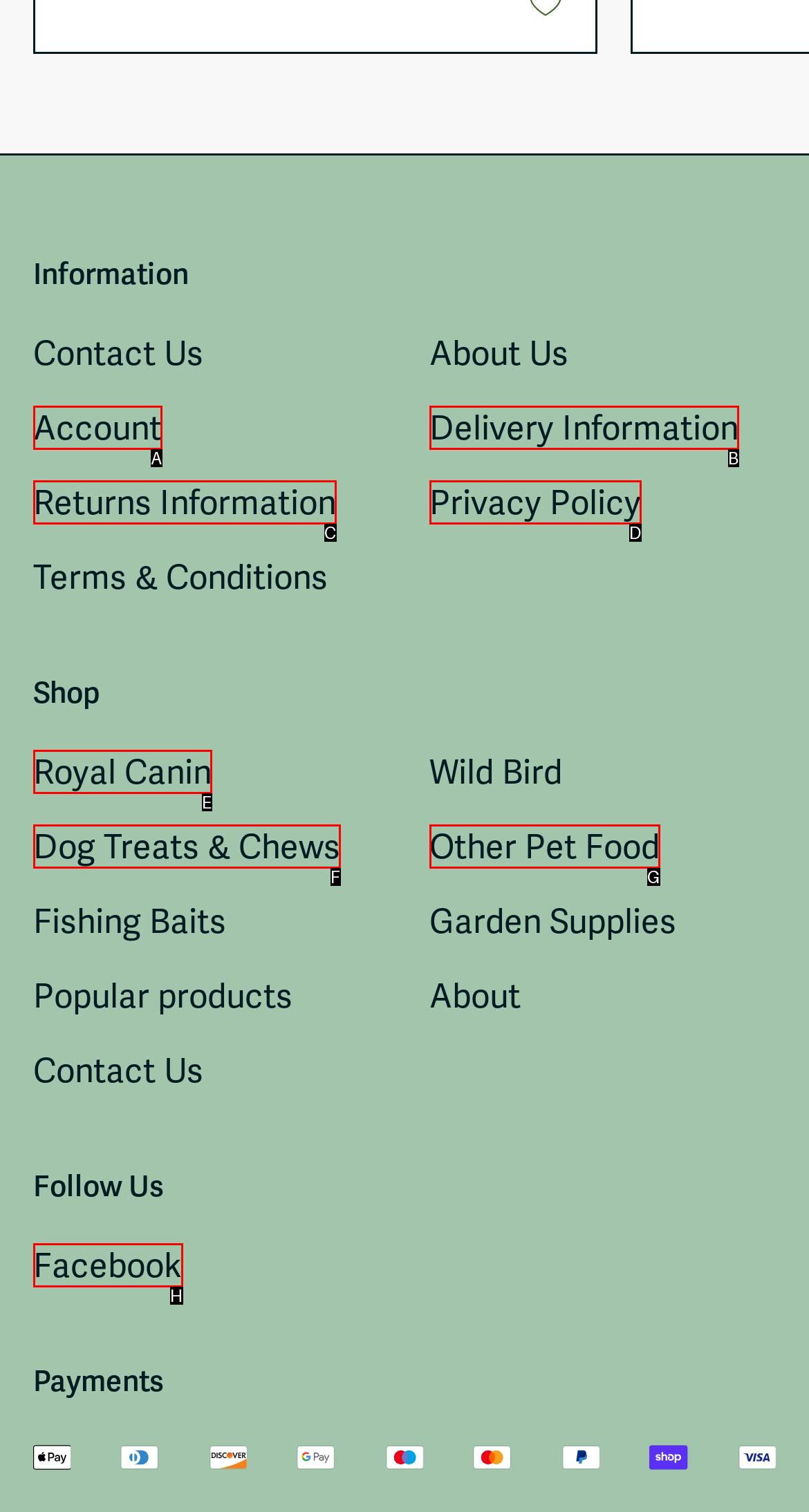Based on the element described as: Dog Treats & Chews
Find and respond with the letter of the correct UI element.

F